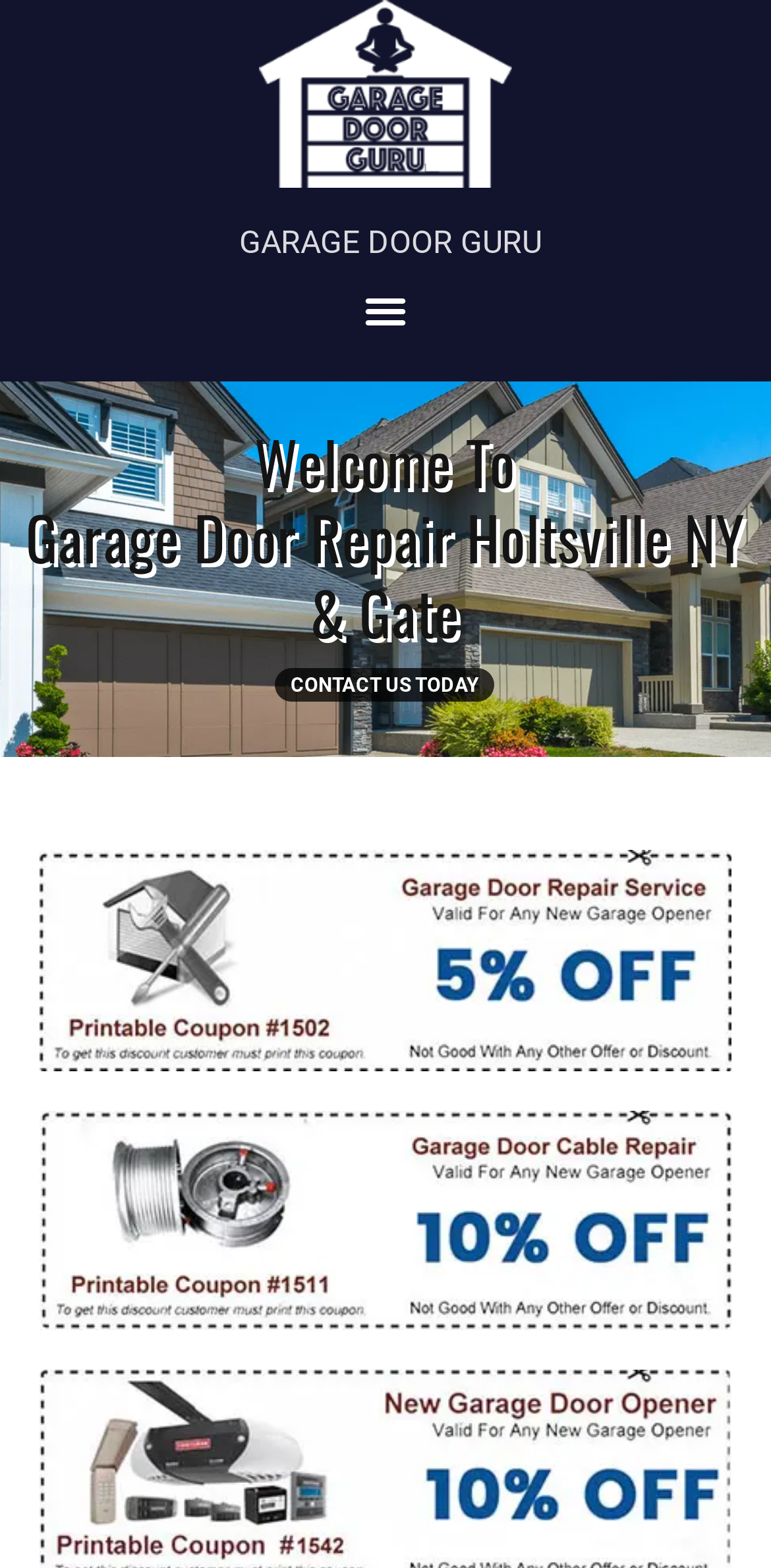Respond with a single word or short phrase to the following question: 
How many figures are on the webpage?

2